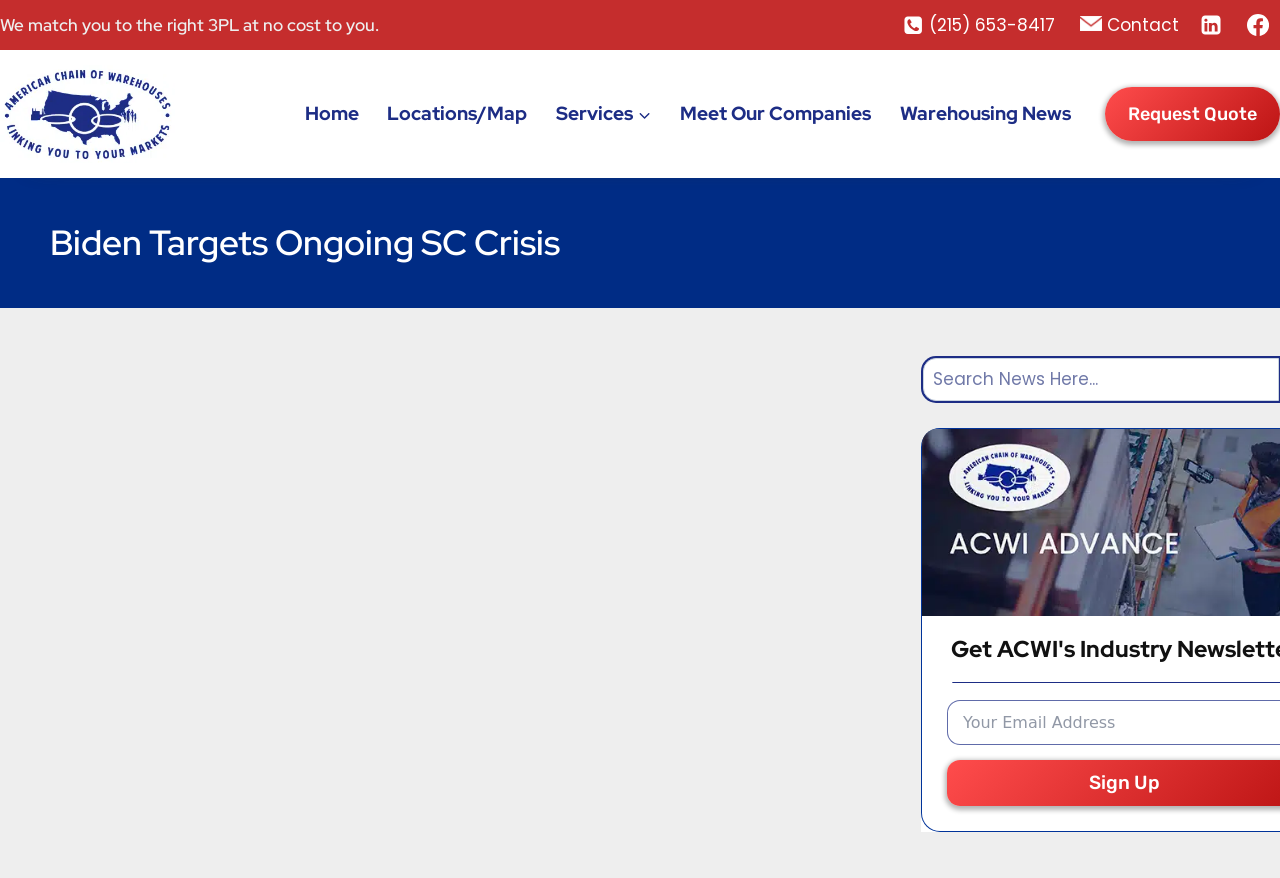Given the element description name="s" placeholder="Search News Here...", specify the bounding box coordinates of the corresponding UI element in the format (top-left x, top-left y, bottom-right x, bottom-right y). All values must be between 0 and 1.

[0.721, 0.407, 0.999, 0.456]